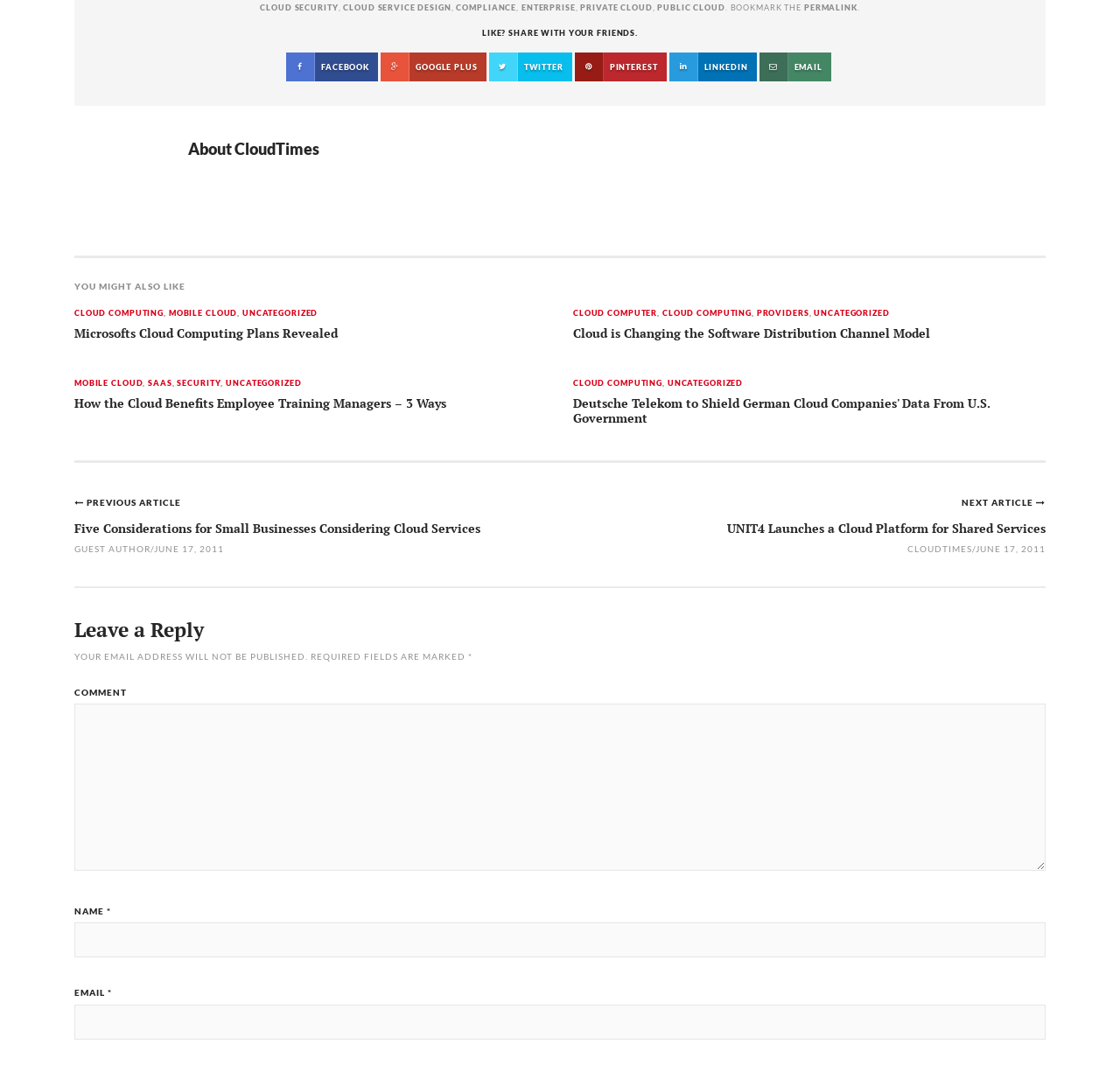Specify the bounding box coordinates of the area to click in order to follow the given instruction: "Click on the 'Contact' link."

None